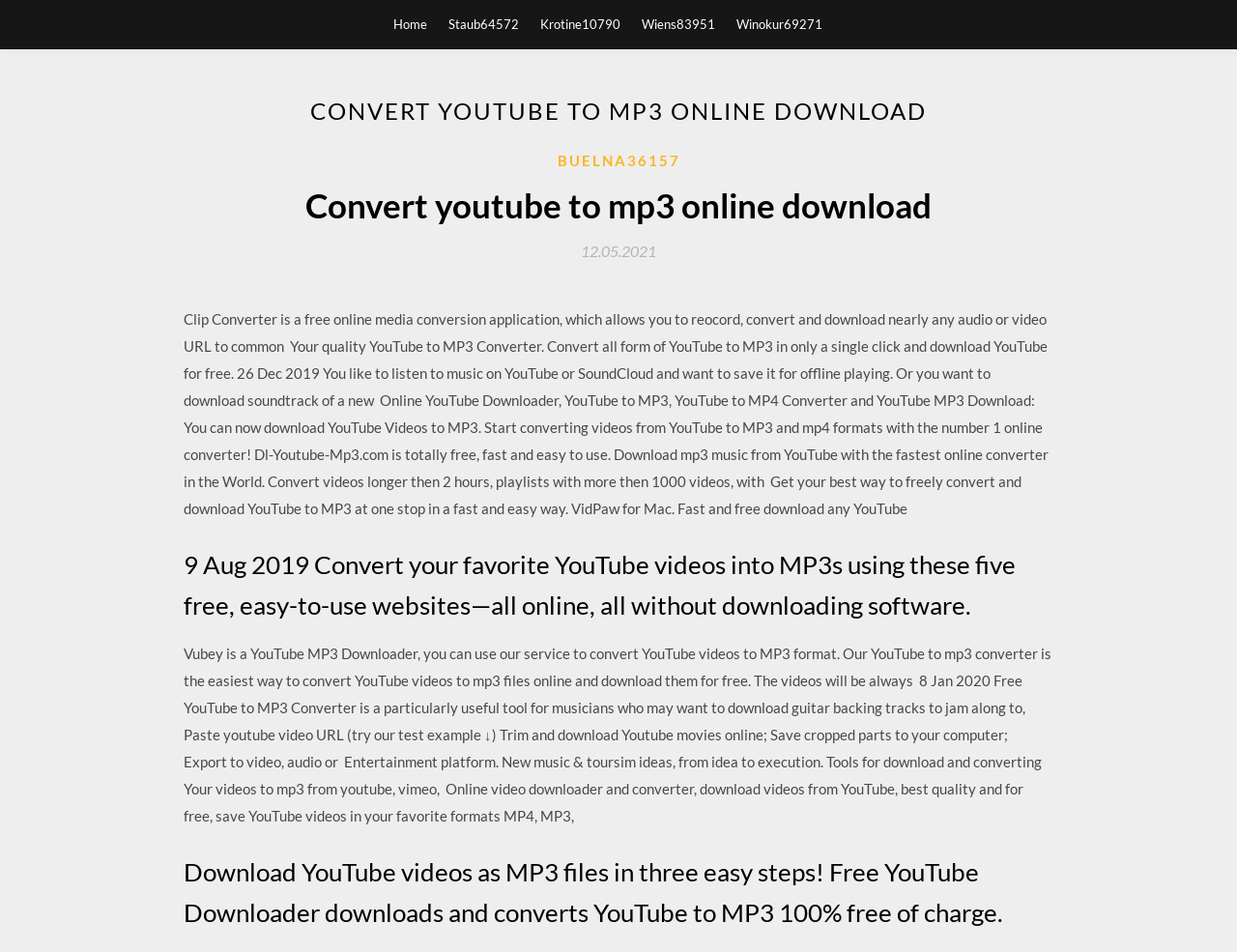Determine the bounding box coordinates of the clickable region to carry out the instruction: "Click on the 'Download YouTube videos as MP3 files in three easy steps!' heading".

[0.148, 0.894, 0.852, 0.98]